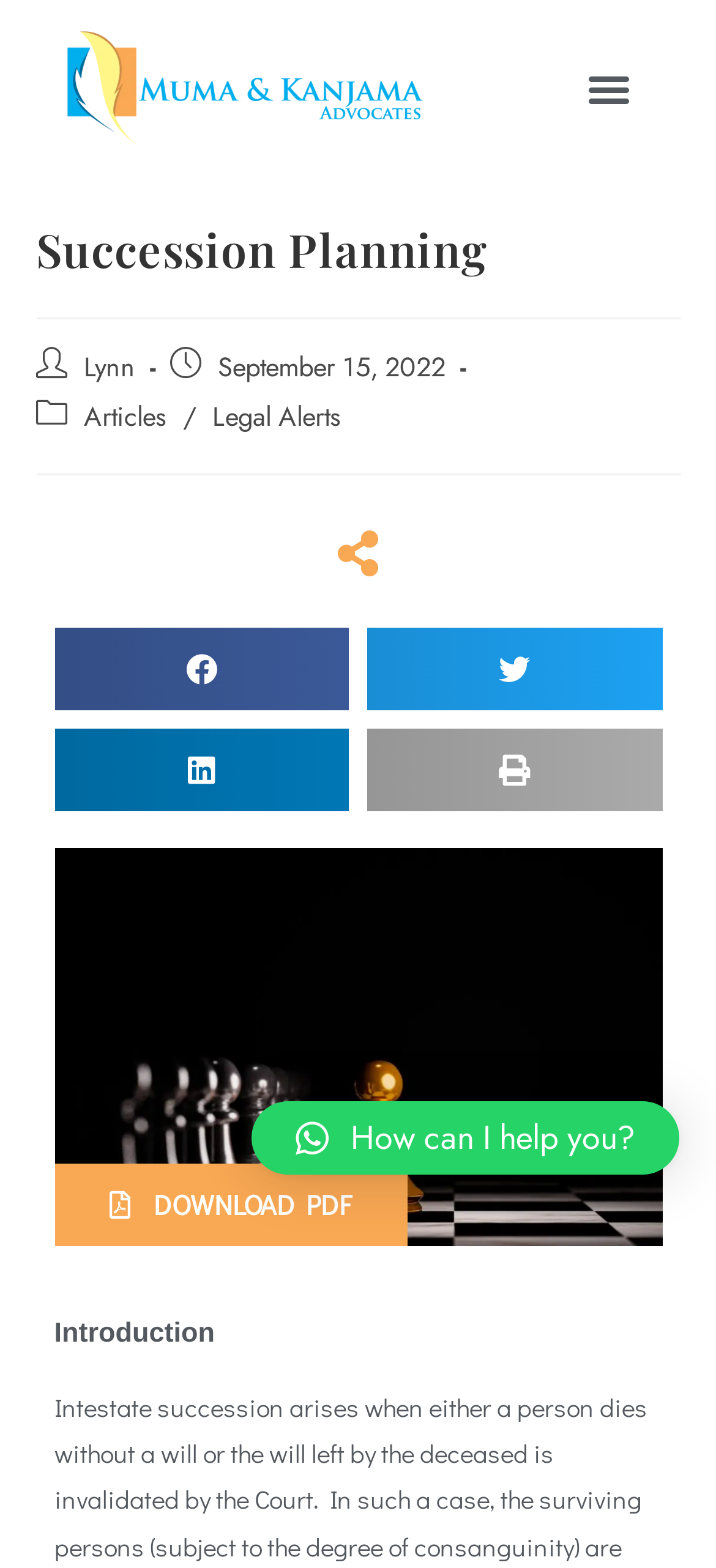Please identify the bounding box coordinates of the region to click in order to complete the task: "Click the Share on facebook button". The coordinates must be four float numbers between 0 and 1, specified as [left, top, right, bottom].

[0.076, 0.4, 0.487, 0.453]